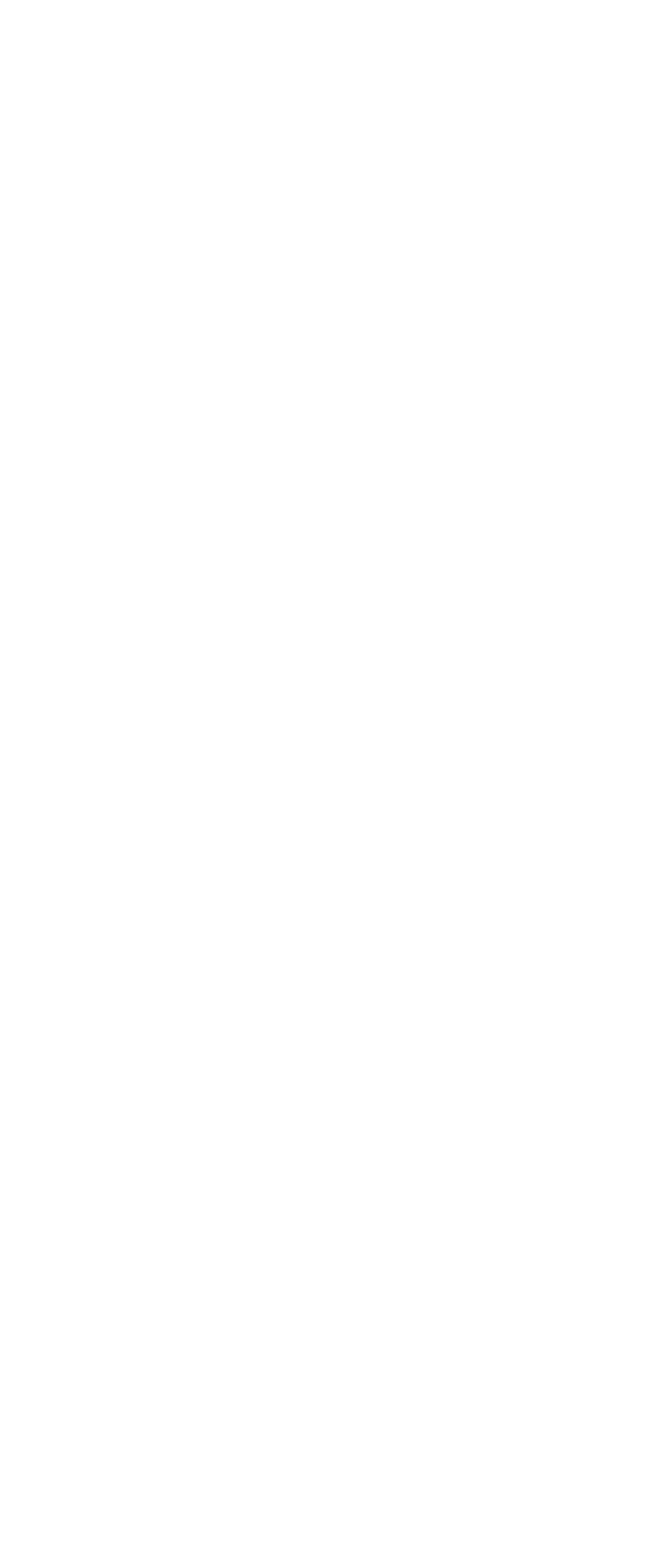What type of removal service does Mad Trash offer?
Please use the image to deliver a detailed and complete answer.

The webpage mentions furniture removal as one of the services offered by Mad Trash, as indicated by the heading element with description 'Furniture removal'.